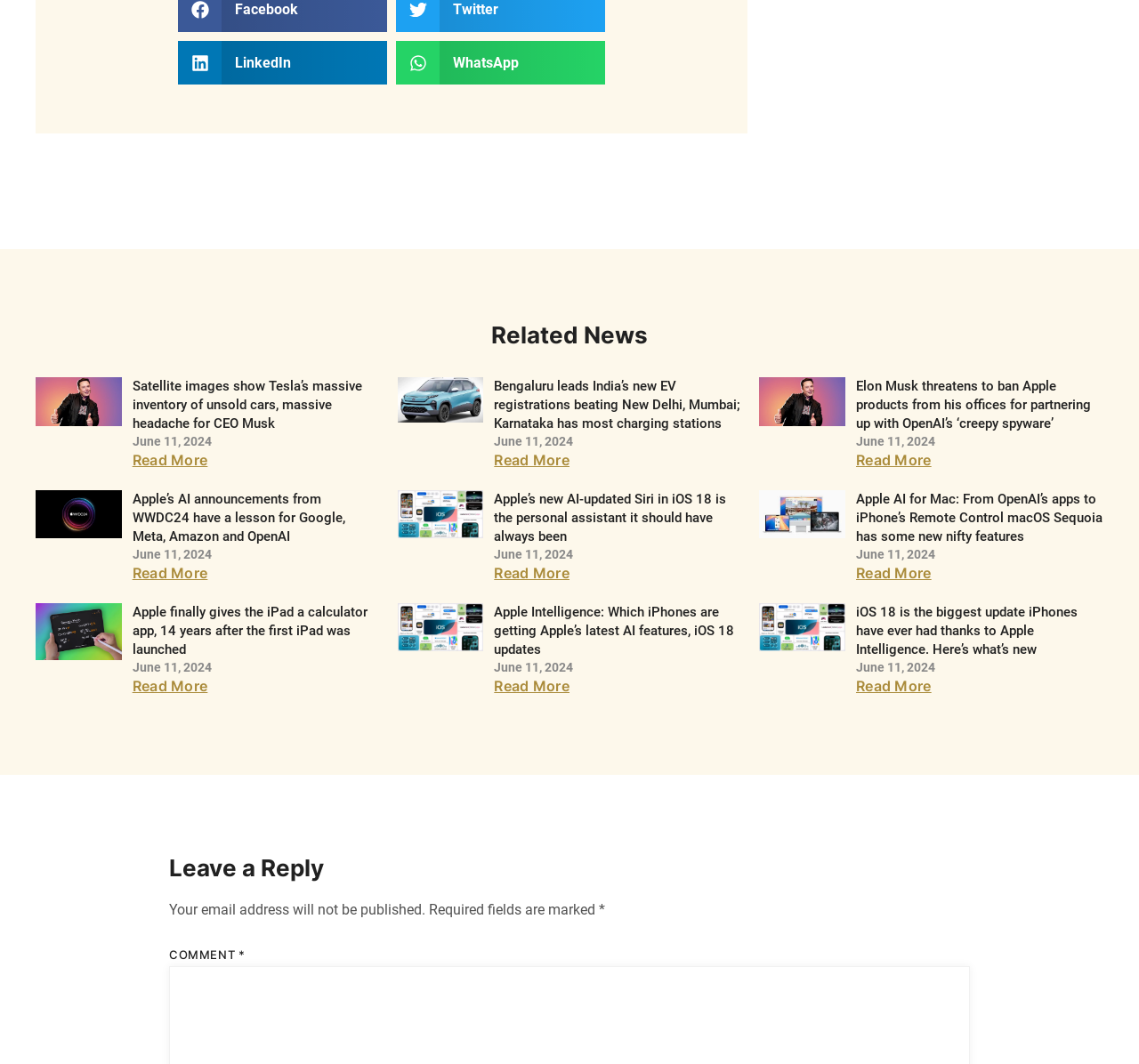Find the bounding box coordinates of the clickable area required to complete the following action: "Read more about Apple Intelligence: Which iPhones are getting Apple’s latest AI features, iOS 18 updates".

[0.434, 0.636, 0.5, 0.653]